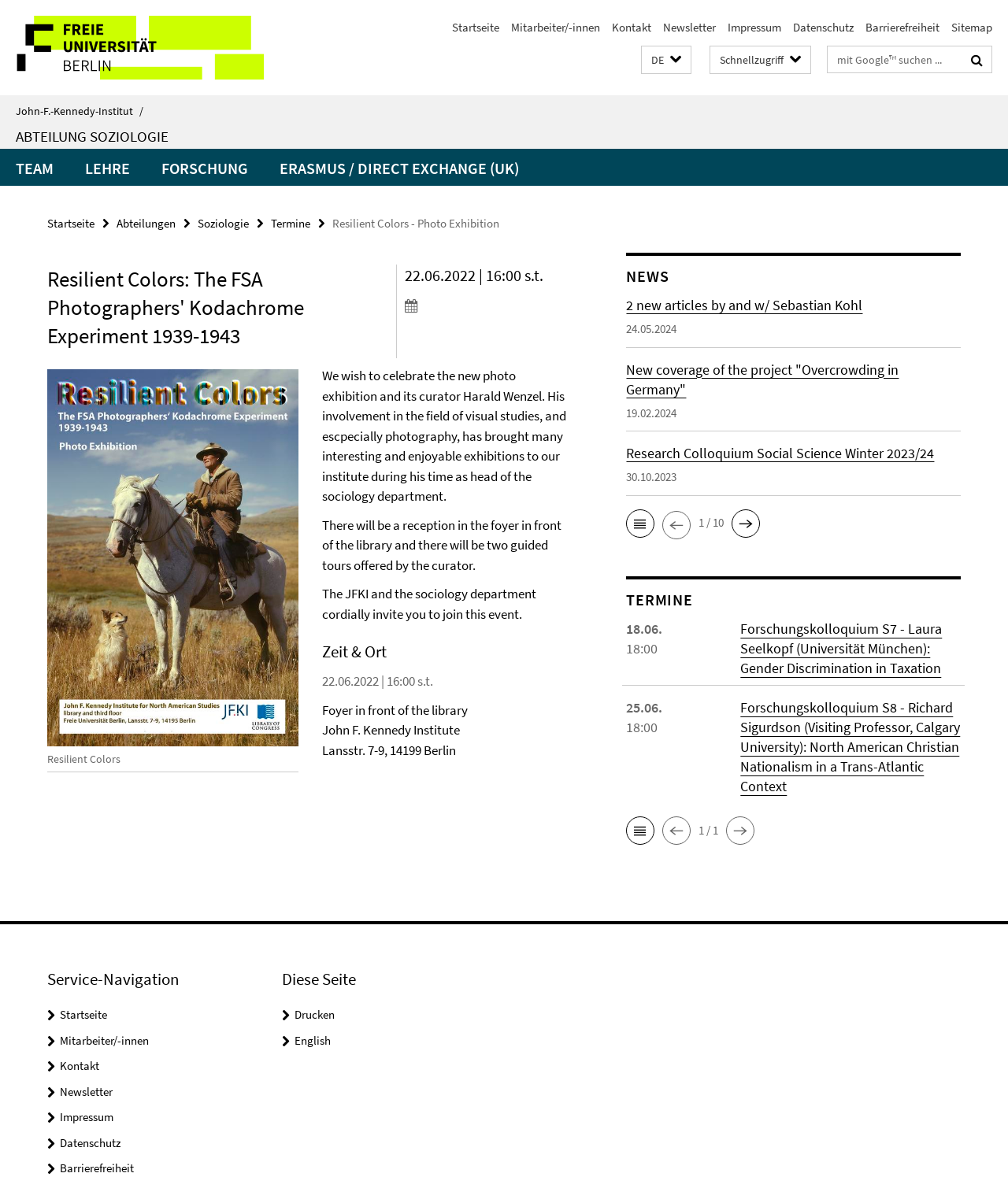Using the details from the image, please elaborate on the following question: What is the name of the photo exhibition?

The question asks for the name of the photo exhibition. By looking at the webpage, we can see that the main content section has a heading 'Resilient Colors: The FSA Photographers' Kodachrome Experiment 1939-1943', which suggests that 'Resilient Colors' is the name of the photo exhibition.